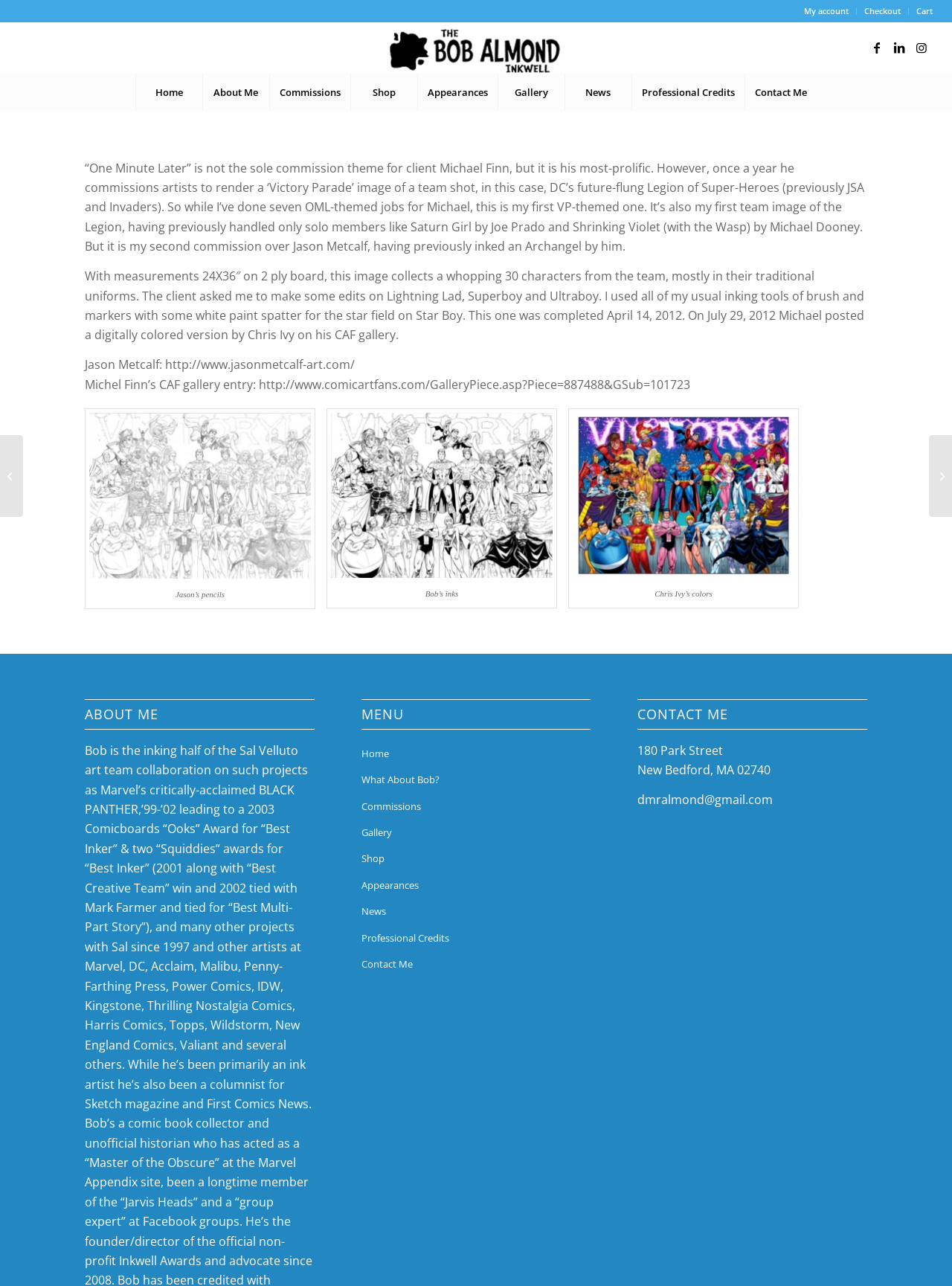Please mark the clickable region by giving the bounding box coordinates needed to complete this instruction: "Check Contact Me".

[0.67, 0.543, 0.911, 0.567]